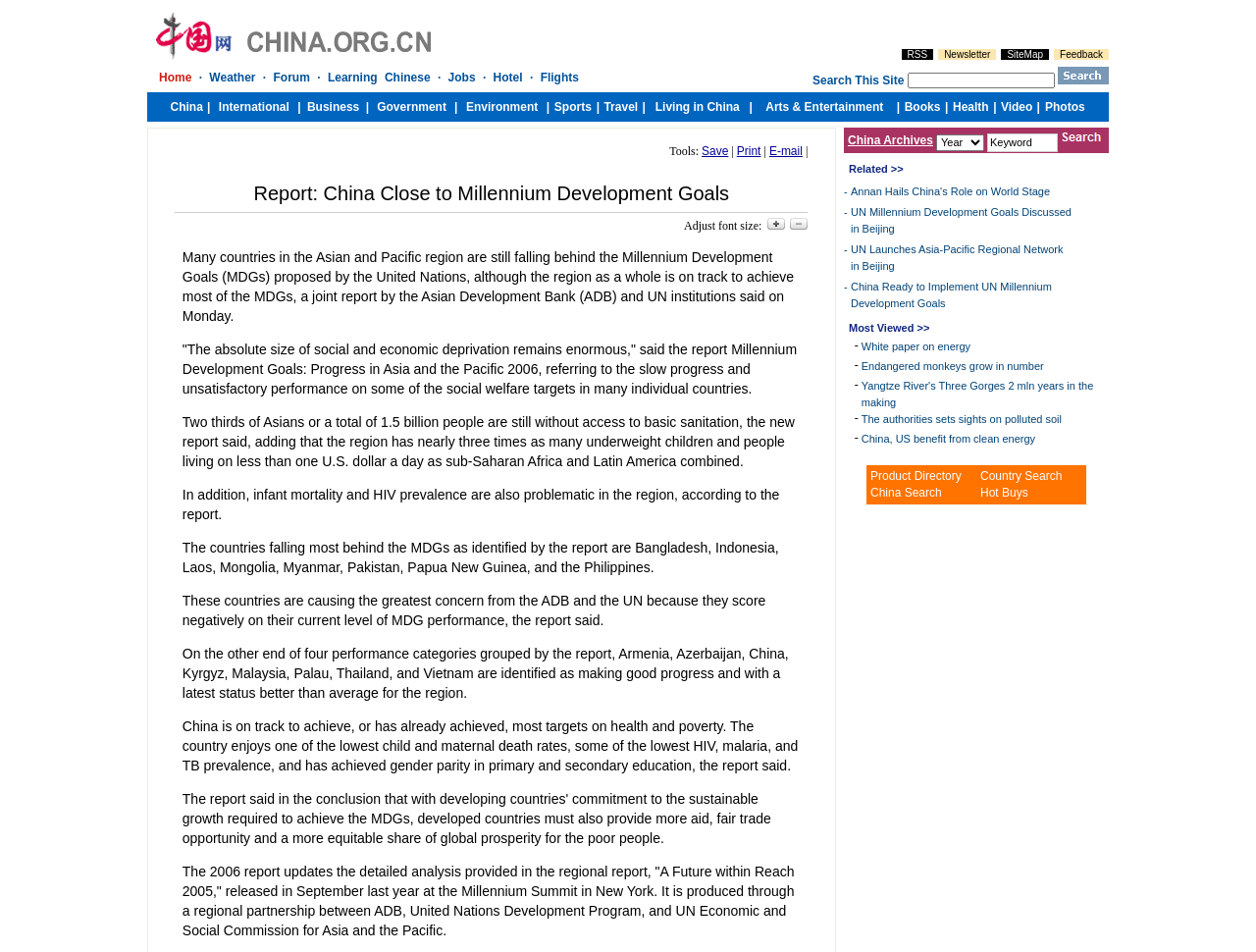How can I adjust the font size?
Provide an in-depth and detailed answer to the question.

The font size can be adjusted using the 'ZoomIn' and 'ZoomOut' buttons, which are located below the report title. These buttons allow users to increase or decrease the font size of the report.